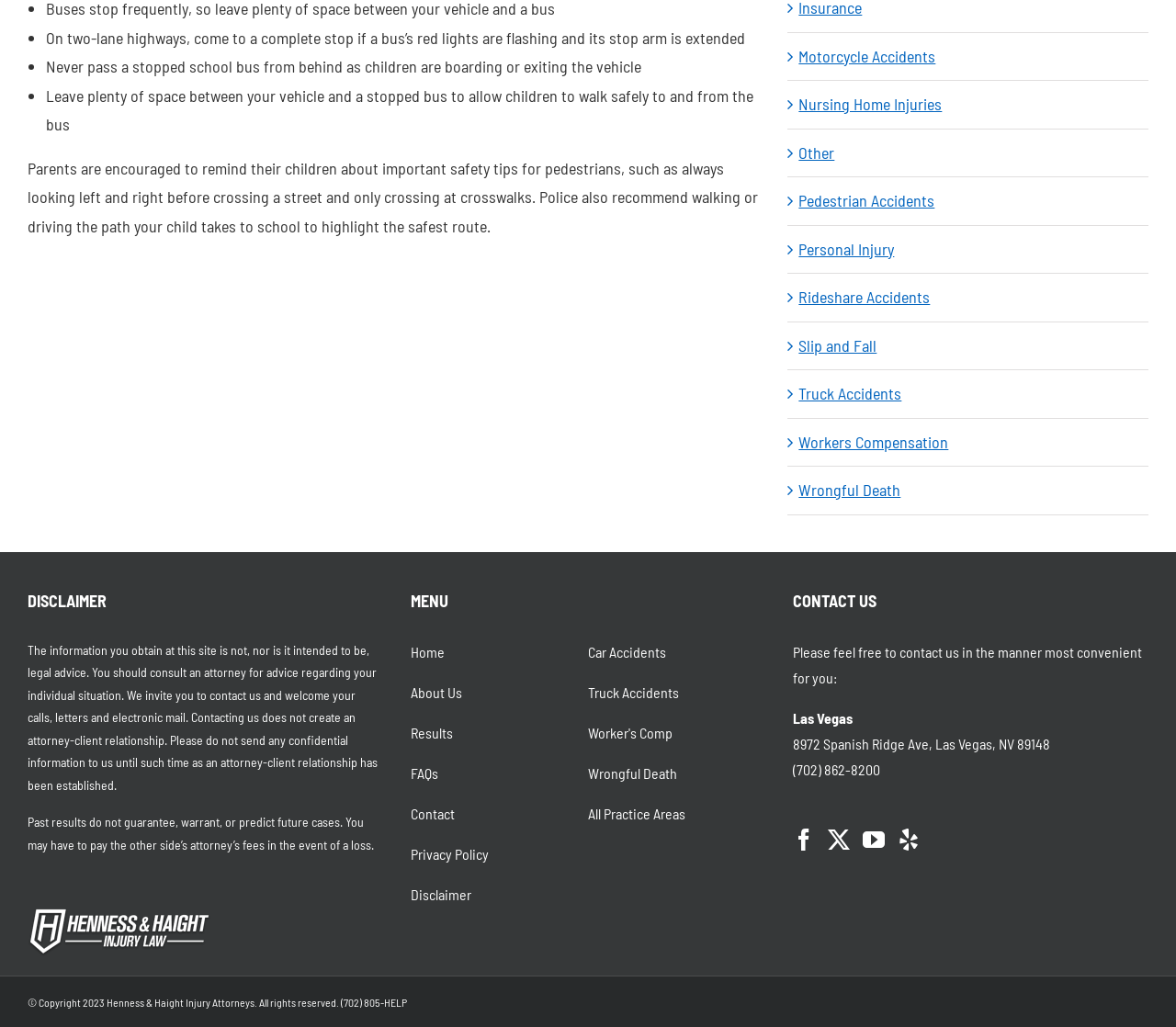Locate the UI element that matches the description Other in the webpage screenshot. Return the bounding box coordinates in the format (top-left x, top-left y, bottom-right x, bottom-right y), with values ranging from 0 to 1.

[0.679, 0.135, 0.969, 0.163]